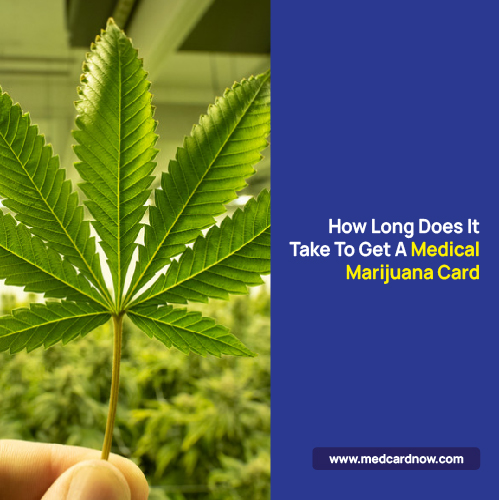What is the purpose of the text overlay?
Look at the image and respond with a one-word or short-phrase answer.

Emphasizing a topic